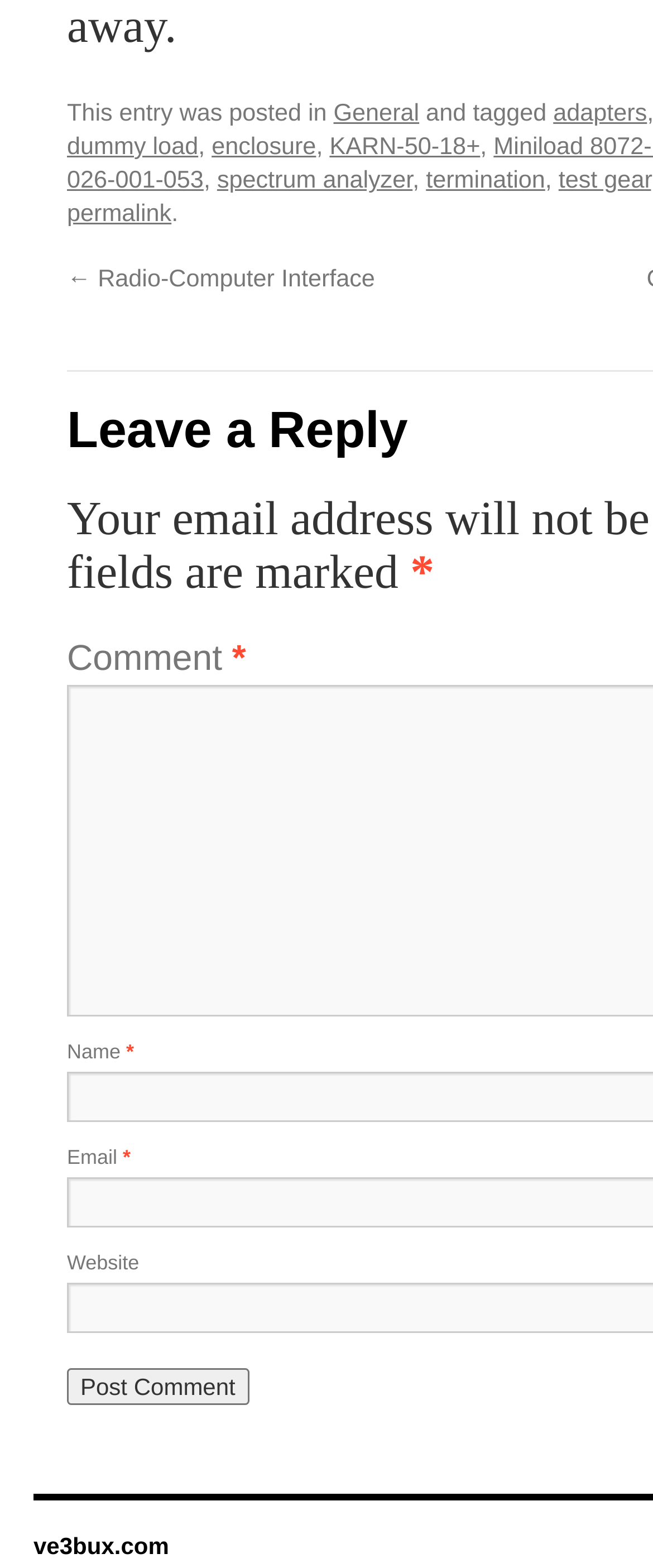Using the details in the image, give a detailed response to the question below:
What is the purpose of the button at the bottom?

The purpose of the button at the bottom can be determined by looking at its text, which is 'Post Comment'. This suggests that the button is used to submit a comment on the post.